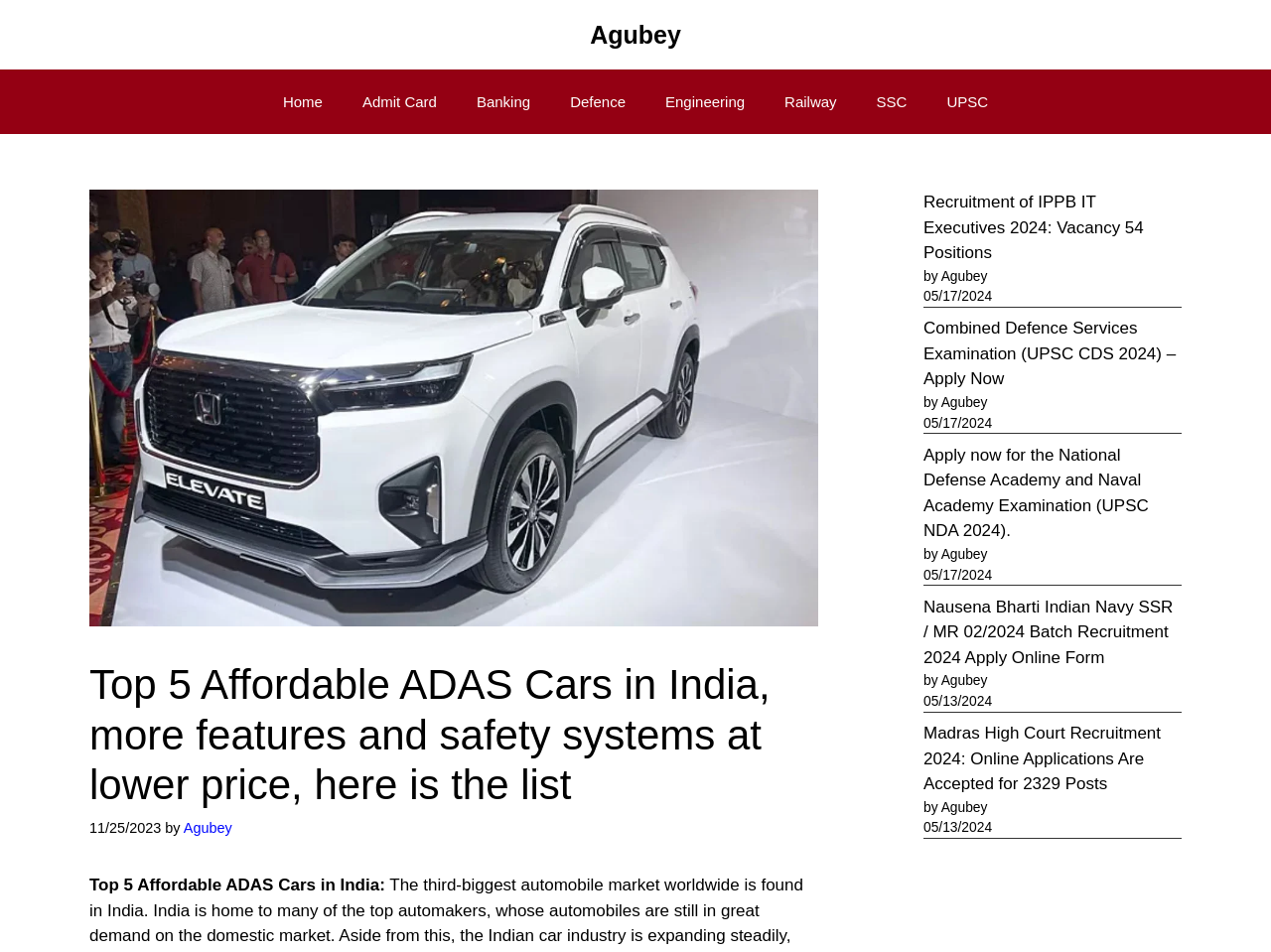Please analyze the image and give a detailed answer to the question:
How many articles are listed in the complementary section?

The complementary section contains 5 article links, including 'Recruitment of IPPB IT Executives 2024: Vacancy 54 Positions', 'Combined Defence Services Examination (UPSC CDS 2024) – Apply Now', 'Apply now for the National Defense Academy and Naval Academy Examination (UPSC NDA 2024)', 'Nausena Bharti Indian Navy SSR / MR 02/2024 Batch Recruitment 2024 Apply Online Form', and 'Madras High Court Recruitment 2024: Online Applications Are Accepted for 2329 Posts'.